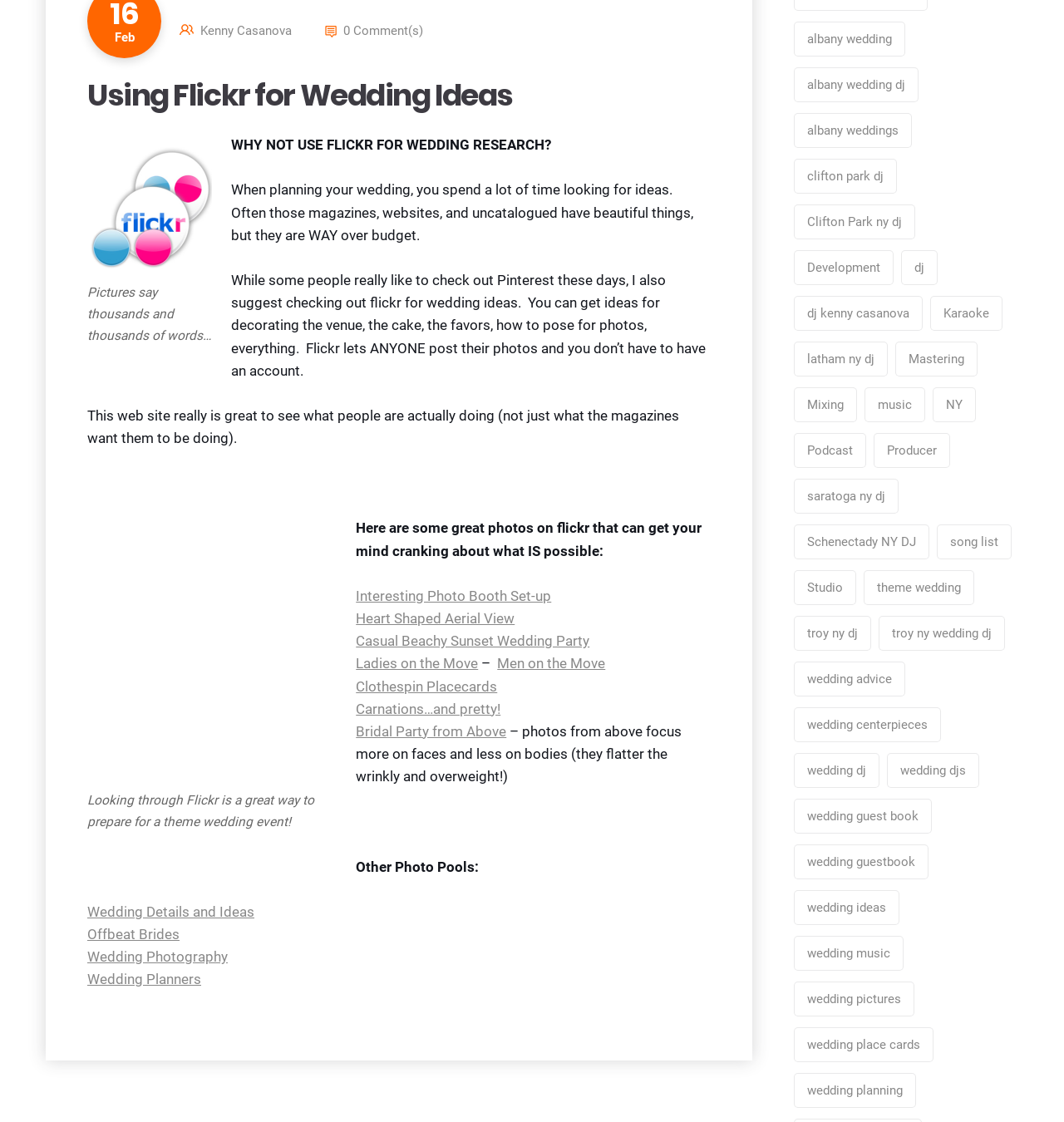Please identify the bounding box coordinates of the element's region that I should click in order to complete the following instruction: "Explore 'Interesting Photo Booth Set-up'". The bounding box coordinates consist of four float numbers between 0 and 1, i.e., [left, top, right, bottom].

[0.335, 0.467, 0.518, 0.482]